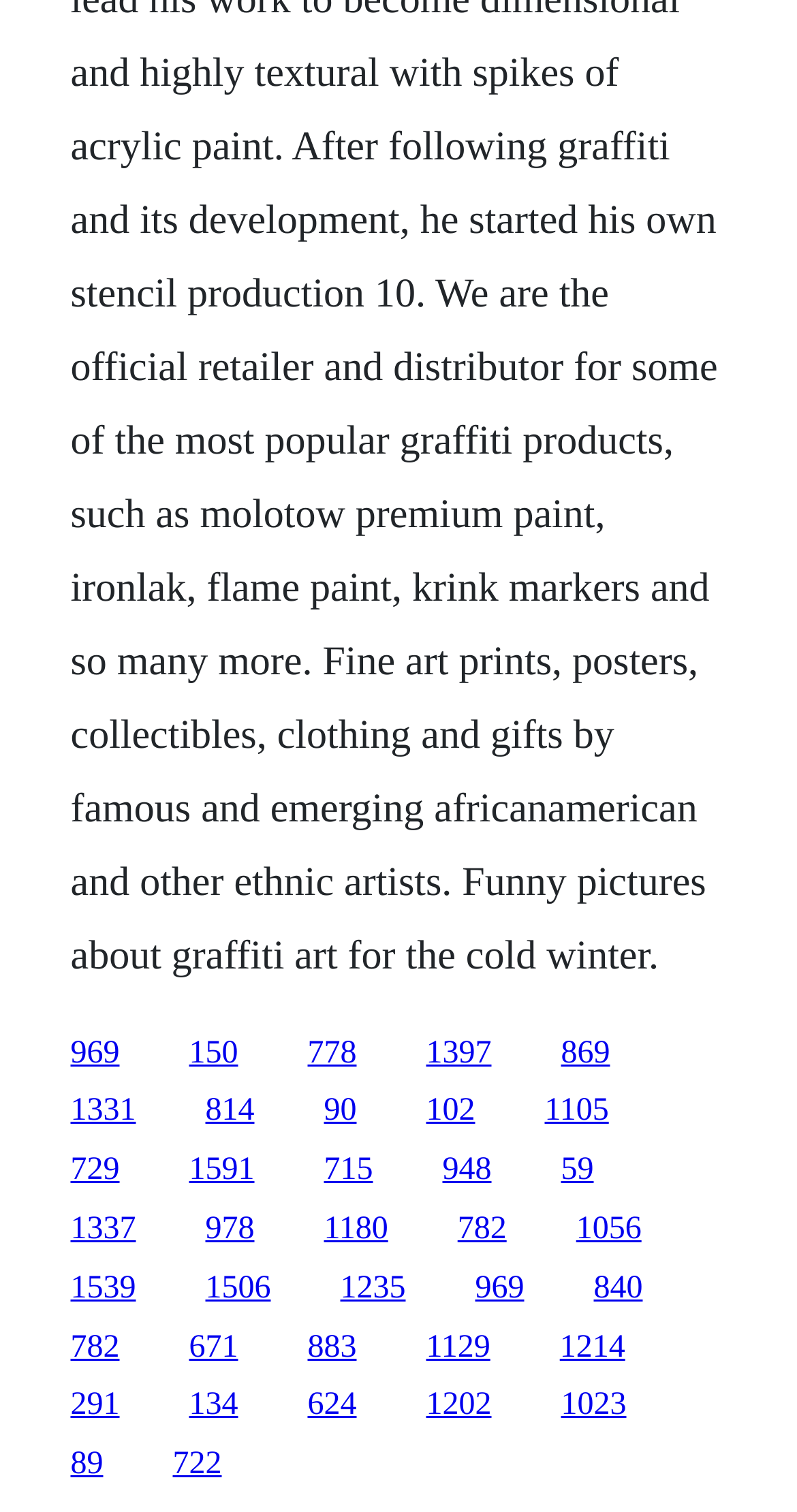Locate the bounding box coordinates of the area to click to fulfill this instruction: "go to the ninth link". The bounding box should be presented as four float numbers between 0 and 1, in the order [left, top, right, bottom].

[0.704, 0.724, 0.765, 0.746]